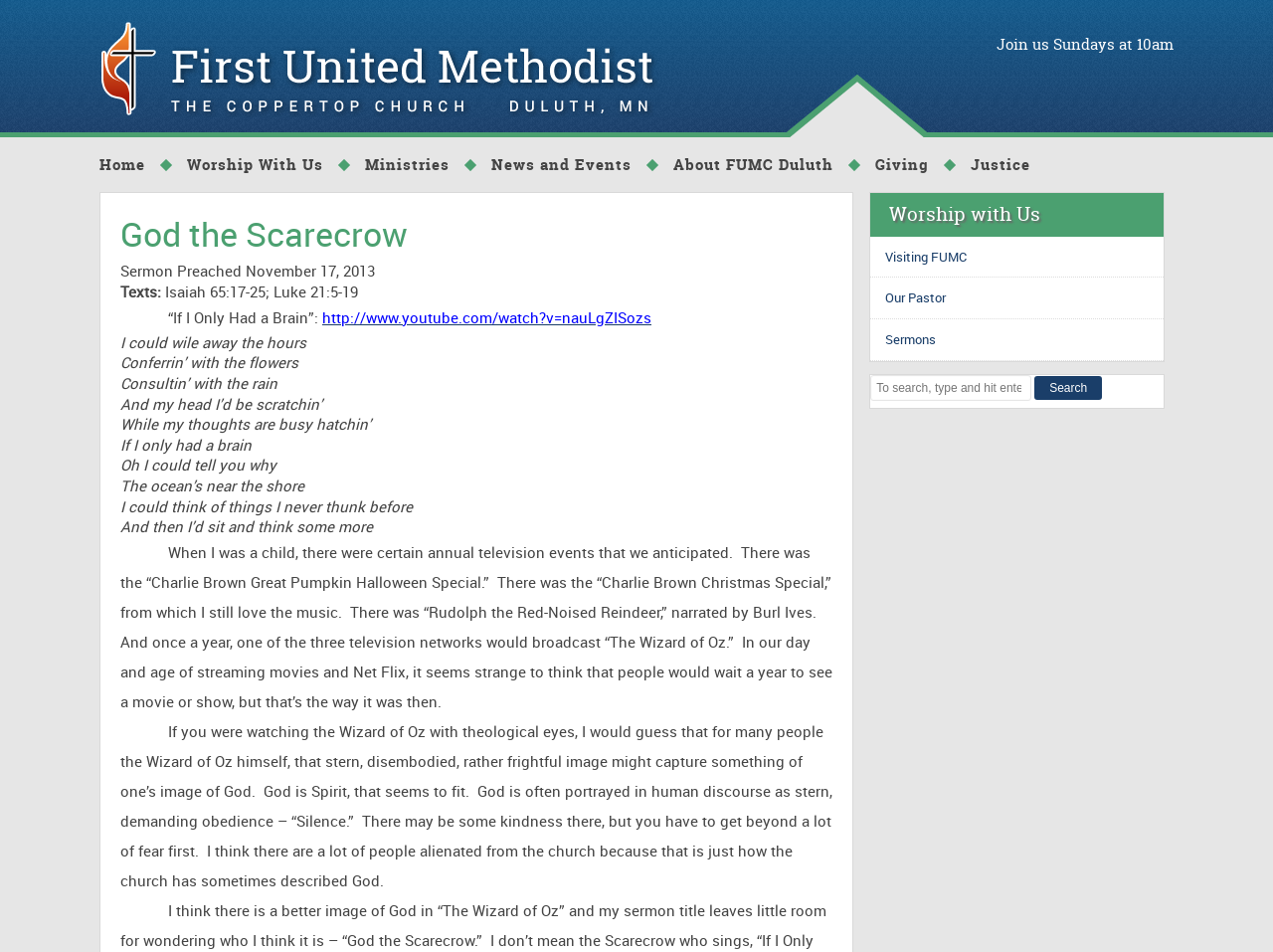Find and provide the bounding box coordinates for the UI element described here: "News and Events". The coordinates should be given as four float numbers between 0 and 1: [left, top, right, bottom].

[0.374, 0.144, 0.517, 0.202]